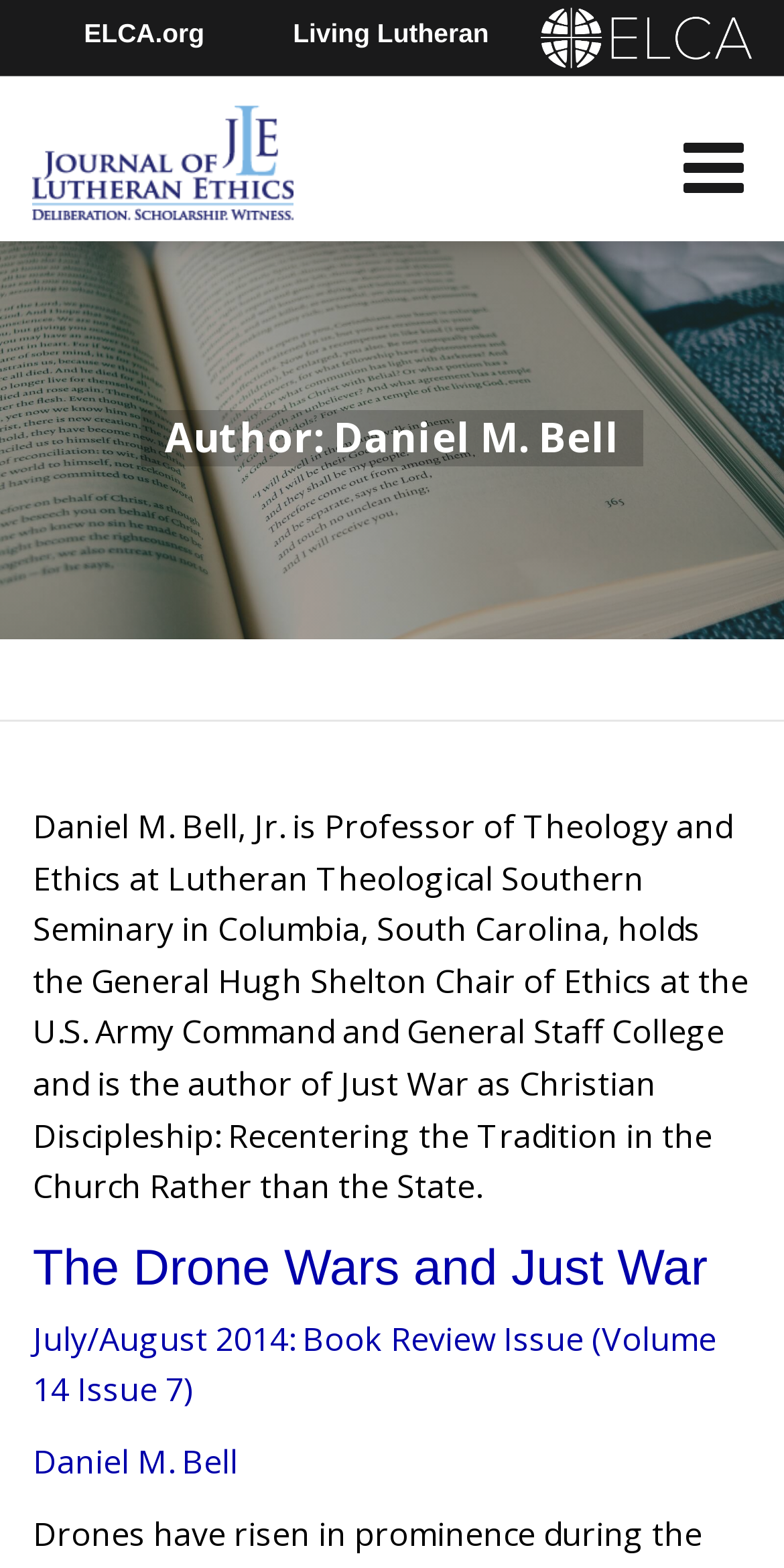What is the author's profession?
Please provide a single word or phrase as your answer based on the image.

Professor of Theology and Ethics